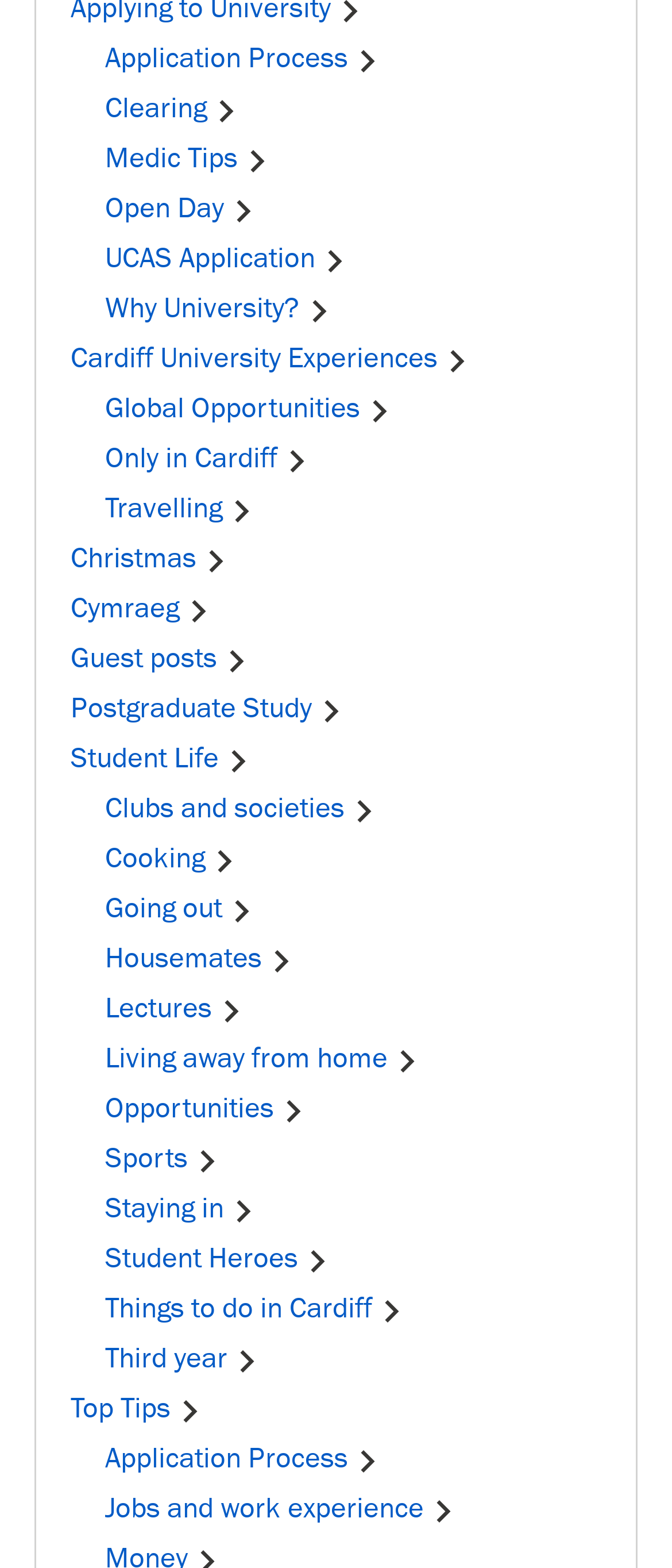Refer to the image and answer the question with as much detail as possible: What is the first link on the webpage?

The first link on the webpage is 'Application Process' which is located at the top left corner of the webpage with a chevron right icon next to it.